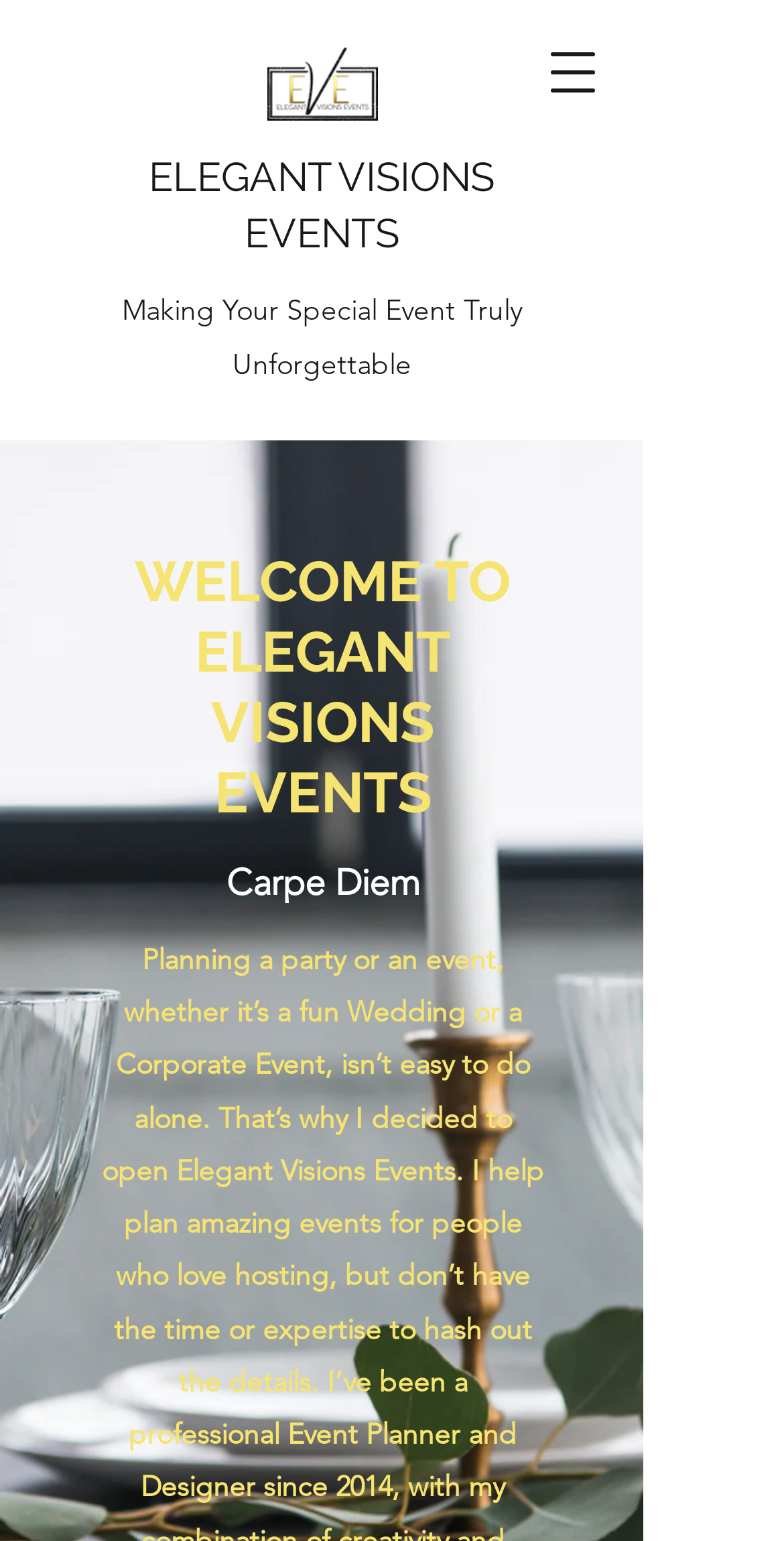Use a single word or phrase to answer the question:
What is the logo image filename?

Final Logo Transparent.png